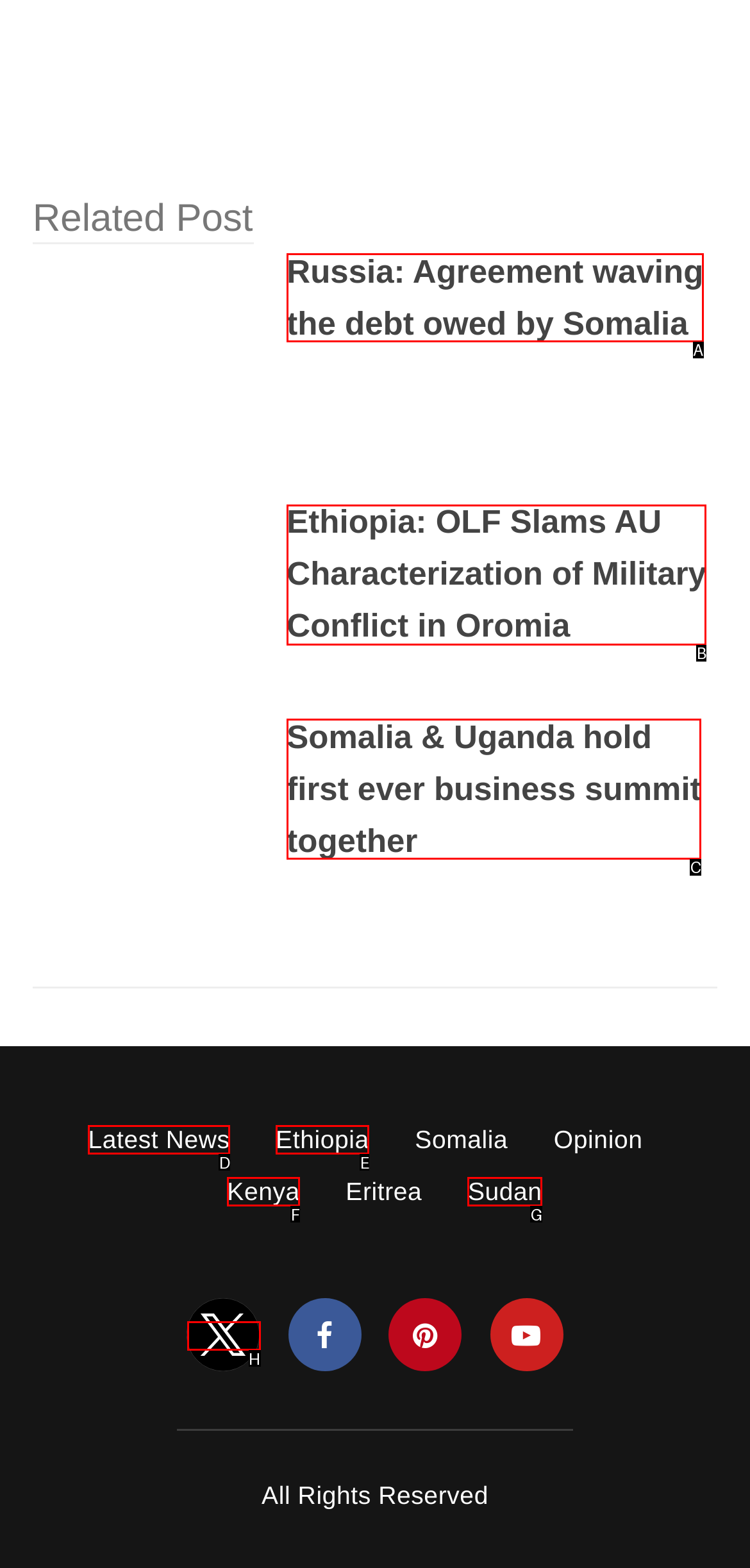From the choices provided, which HTML element best fits the description: title="twitter profile"? Answer with the appropriate letter.

H